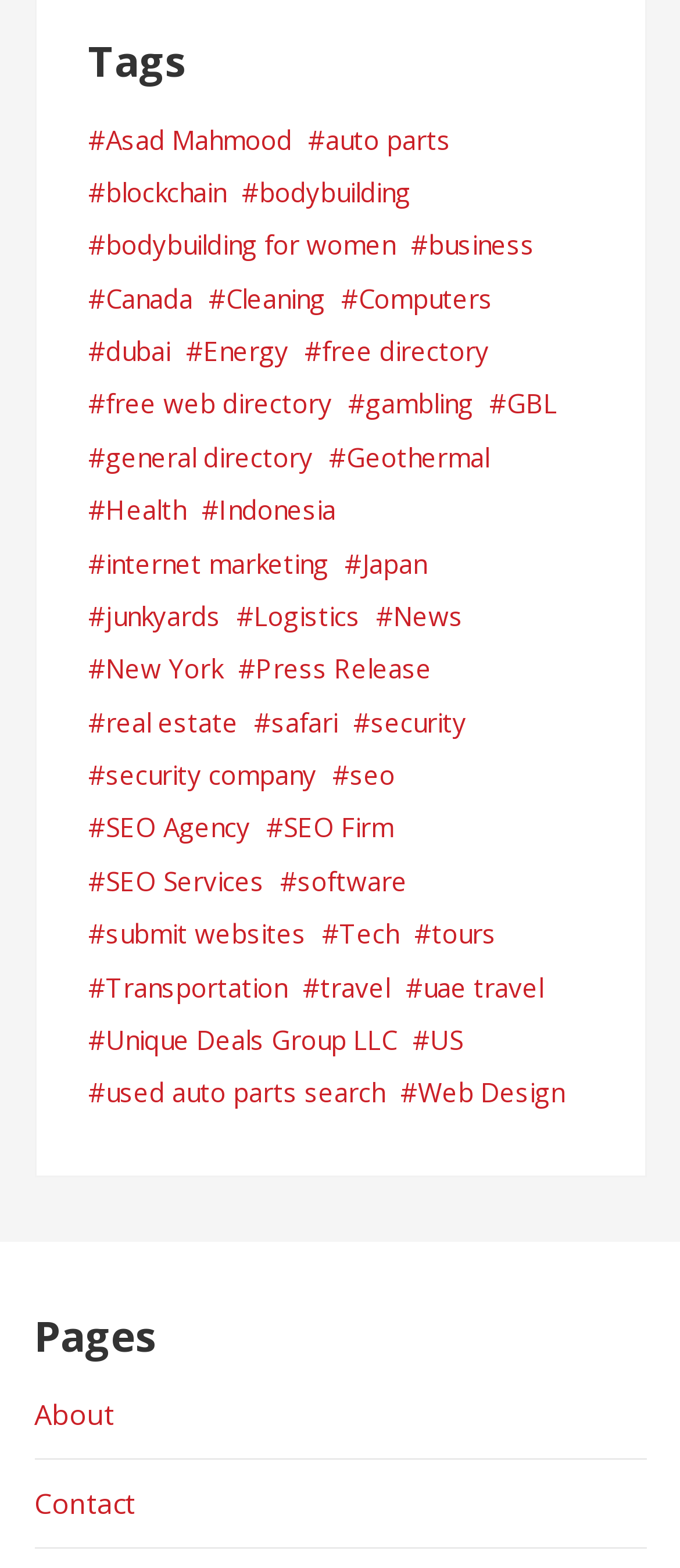Using the webpage screenshot, find the UI element described by free web directory. Provide the bounding box coordinates in the format (top-left x, top-left y, bottom-right x, bottom-right y), ensuring all values are floating point numbers between 0 and 1.

[0.155, 0.244, 0.488, 0.271]